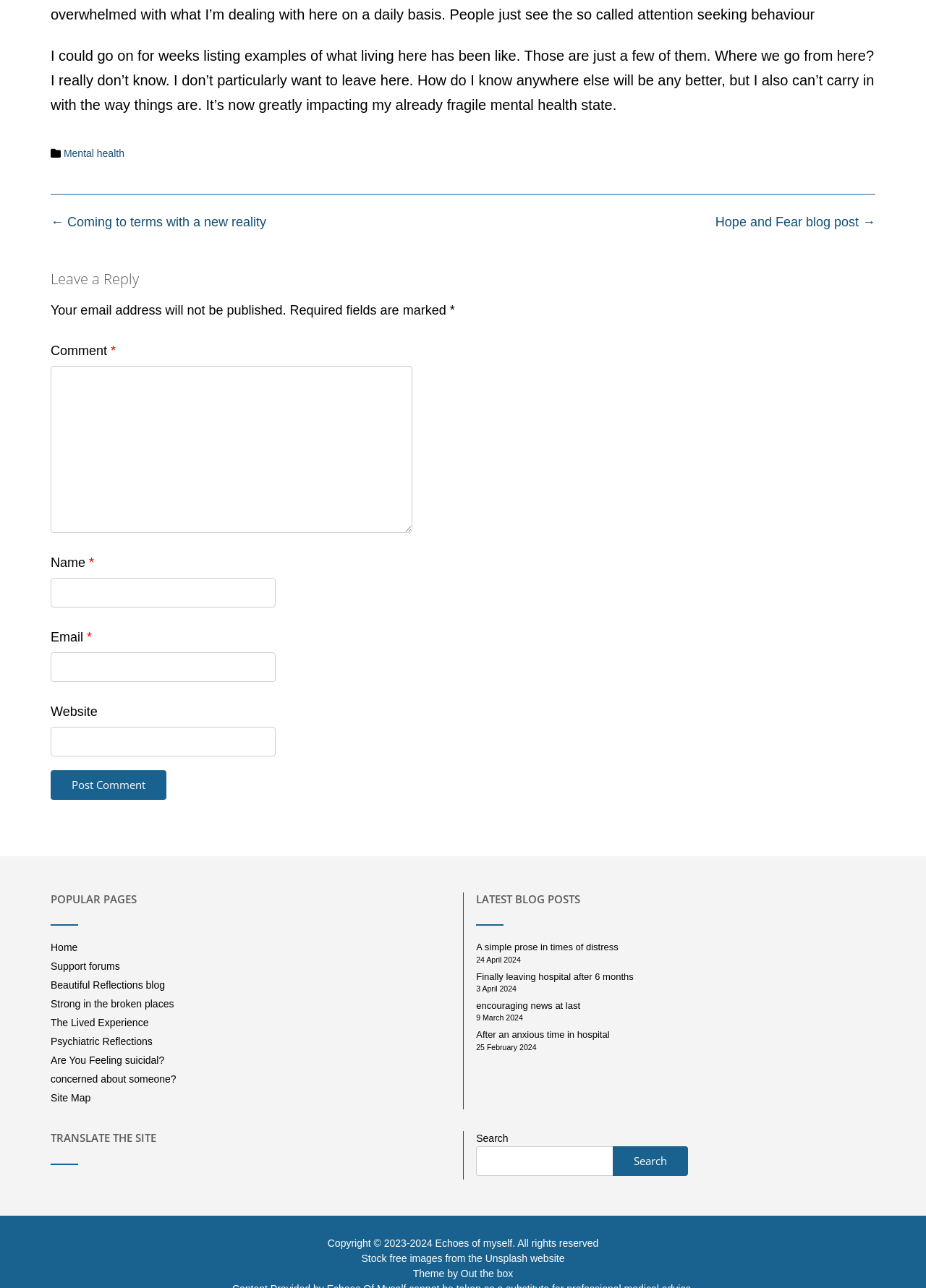What is the copyright year of the website?
Answer the question with just one word or phrase using the image.

2023-2024